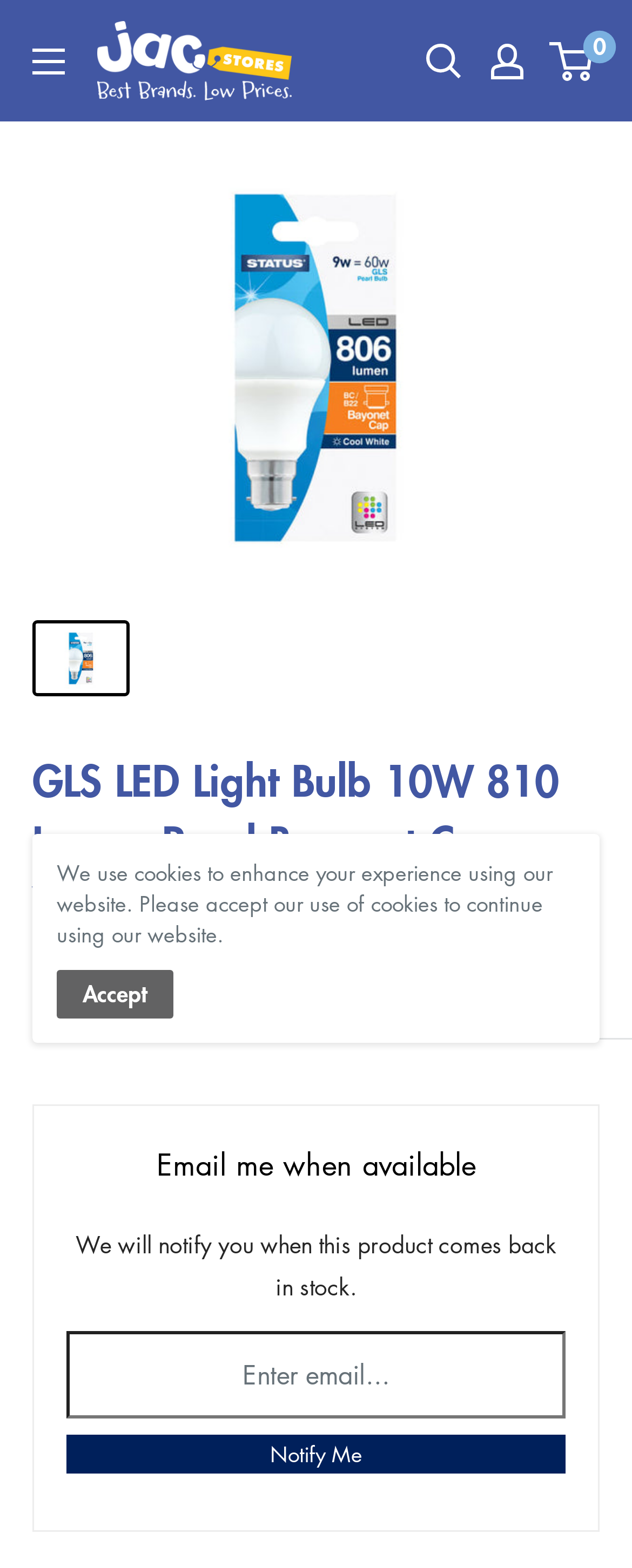What is the orientation of the separator?
Answer the question using a single word or phrase, according to the image.

Horizontal